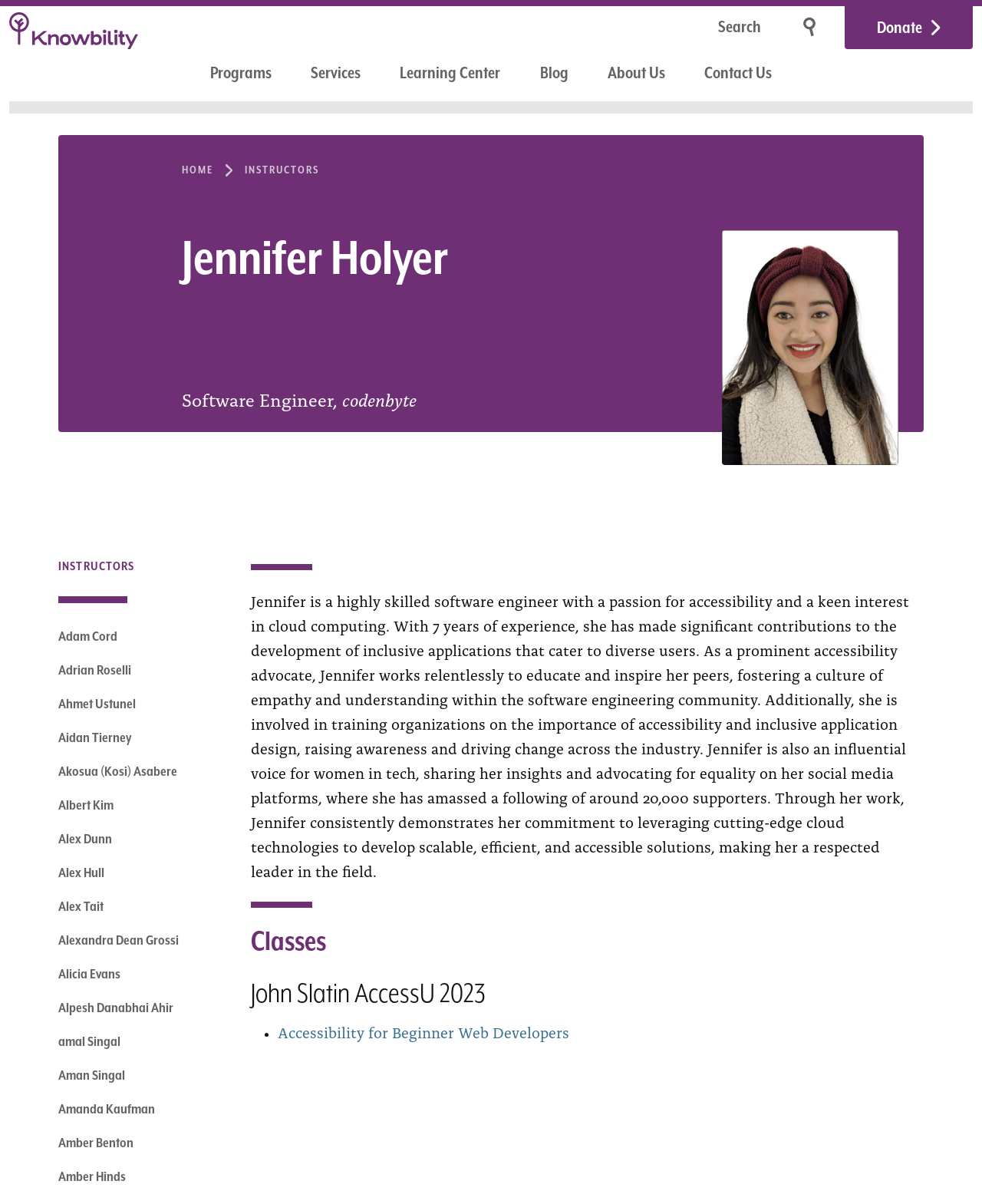How many years of experience does Jennifer Holyer have?
Give a one-word or short phrase answer based on the image.

7 years